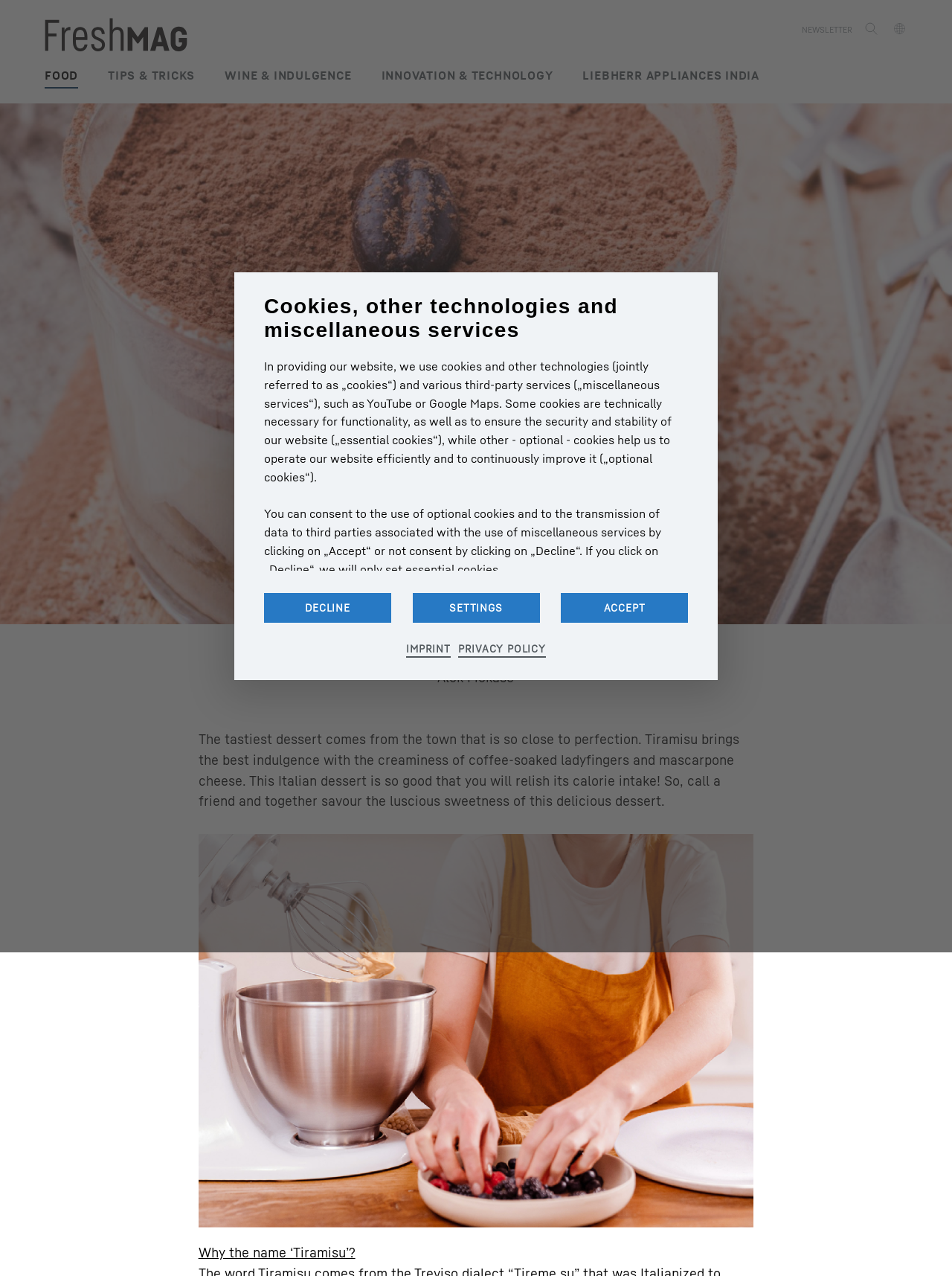Create a full and detailed caption for the entire webpage.

This webpage is about Tiramisu, an Italian dessert, and is part of a magazine called FreshMAG. At the top left, there is a link to the magazine's homepage with an accompanying image. On the top right, there are links to a newsletter and a button to access a menu. Below the top section, there are five main navigation links: FOOD, TIPS & TRICKS, WINE & INDULGENCE, INNOVATION & TECHNOLOGY, and LIEBHERR APPLIANCES INDIA.

The main content of the page is divided into two sections. The first section has a heading "Tiramisu – the taste of Italy" and a brief description of the dessert, which is followed by a link to an author's name, Alok Mokase. Below this, there is a paragraph describing Tiramisu in more detail, including its ingredients and calorie intake.

The second section is about cookies and miscellaneous services used on the website. There is a heading "Cookies, other technologies and miscellaneous services" and three paragraphs explaining the use of cookies, optional cookies, and miscellaneous services like YouTube or Google Maps. Below this, there are three buttons: Decline, Settings, and Accept, which allow users to consent to the use of optional cookies and data transmission. There are also links to the IMPRINT and PRIVACY POLICY pages at the bottom of the page.